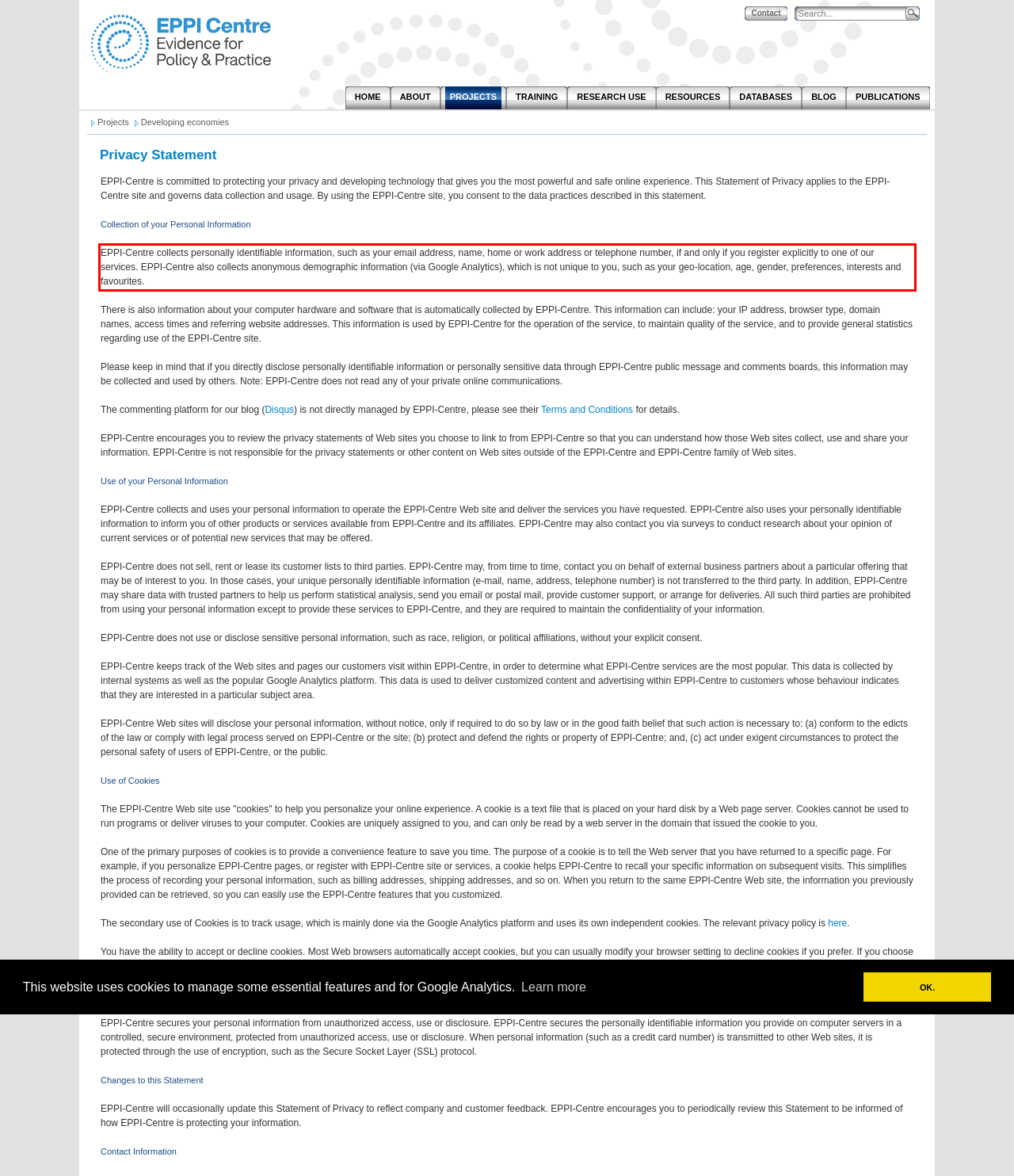Using the provided screenshot, read and generate the text content within the red-bordered area.

EPPI-Centre collects personally identifiable information, such as your email address, name, home or work address or telephone number, if and only if you register explicitly to one of our services. EPPI-Centre also collects anonymous demographic information (via Google Analytics), which is not unique to you, such as your geo-location, age, gender, preferences, interests and favourites.